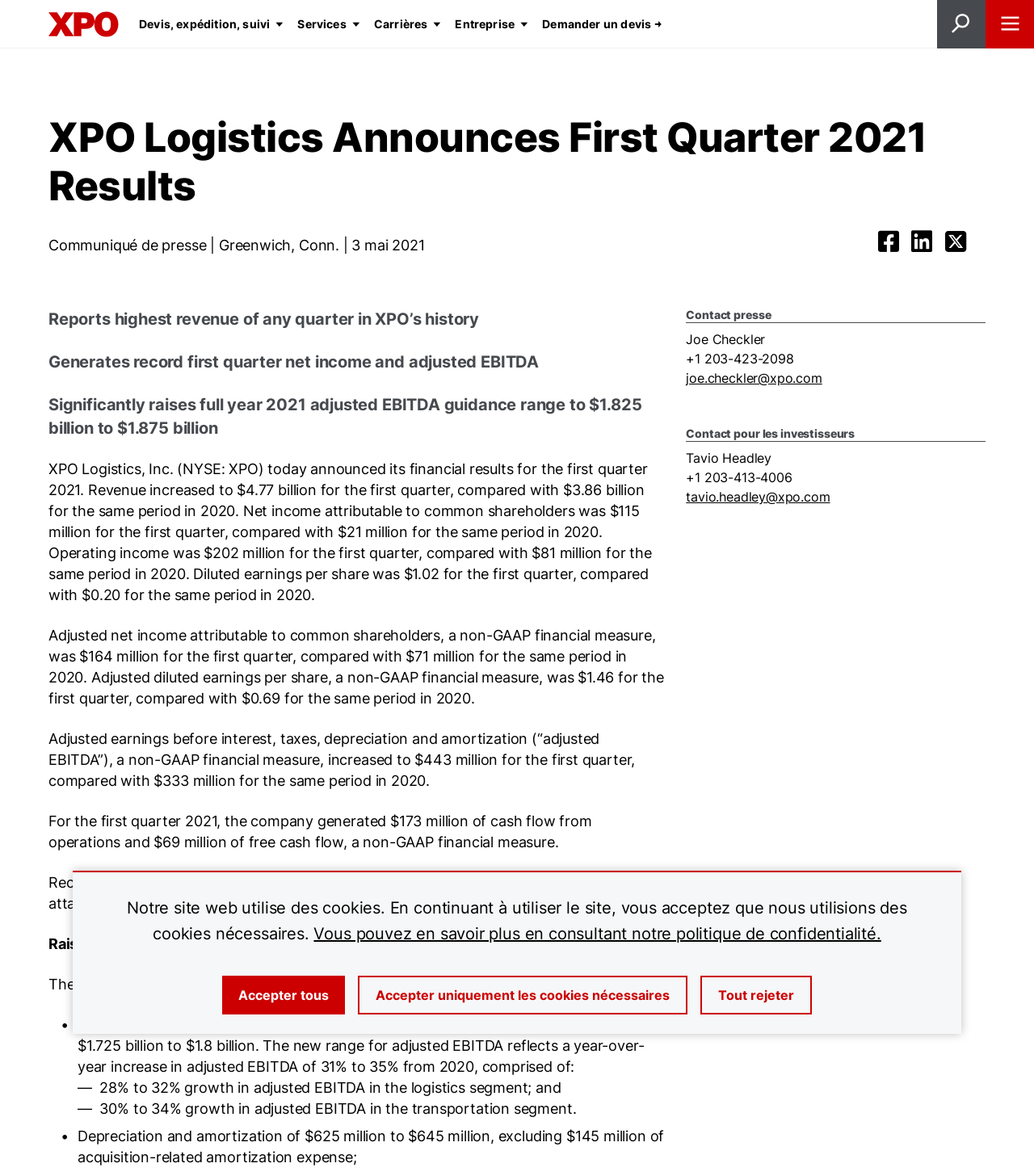Who is the contact person for press?
Provide a one-word or short-phrase answer based on the image.

Joe Checkler